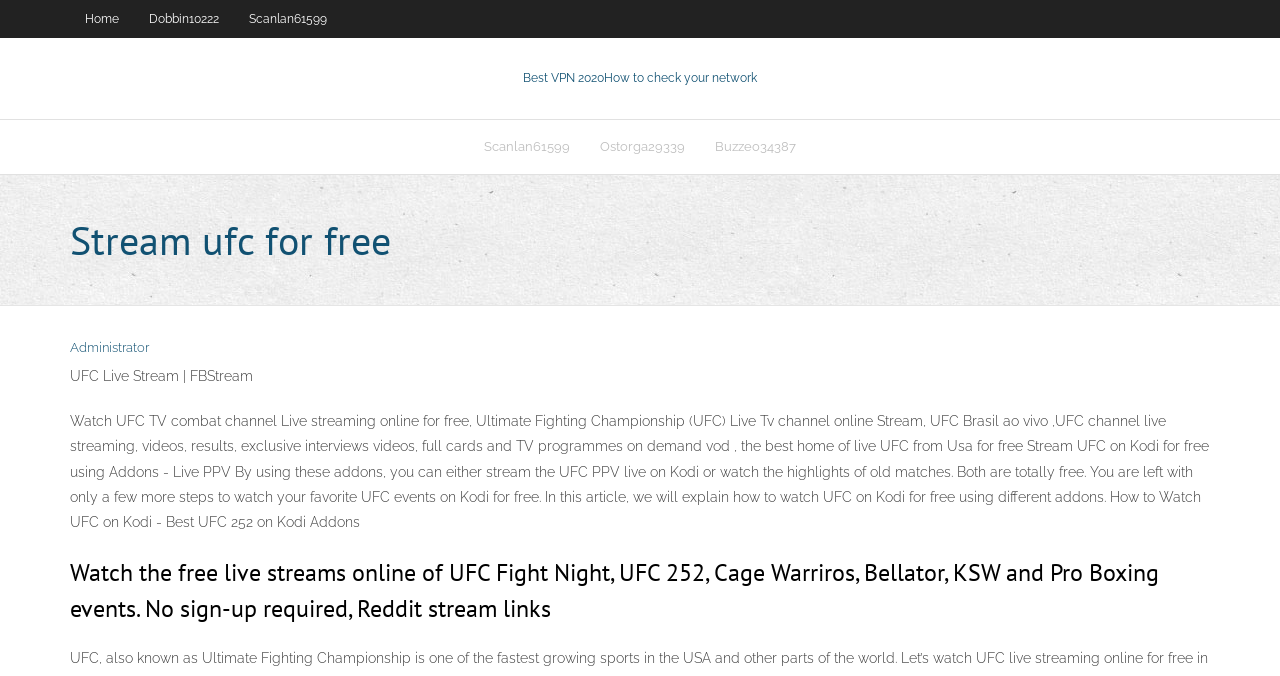Determine the bounding box coordinates for the region that must be clicked to execute the following instruction: "Explore the 'Watch the free live streams online of UFC Fight Night' section".

[0.055, 0.821, 0.945, 0.928]